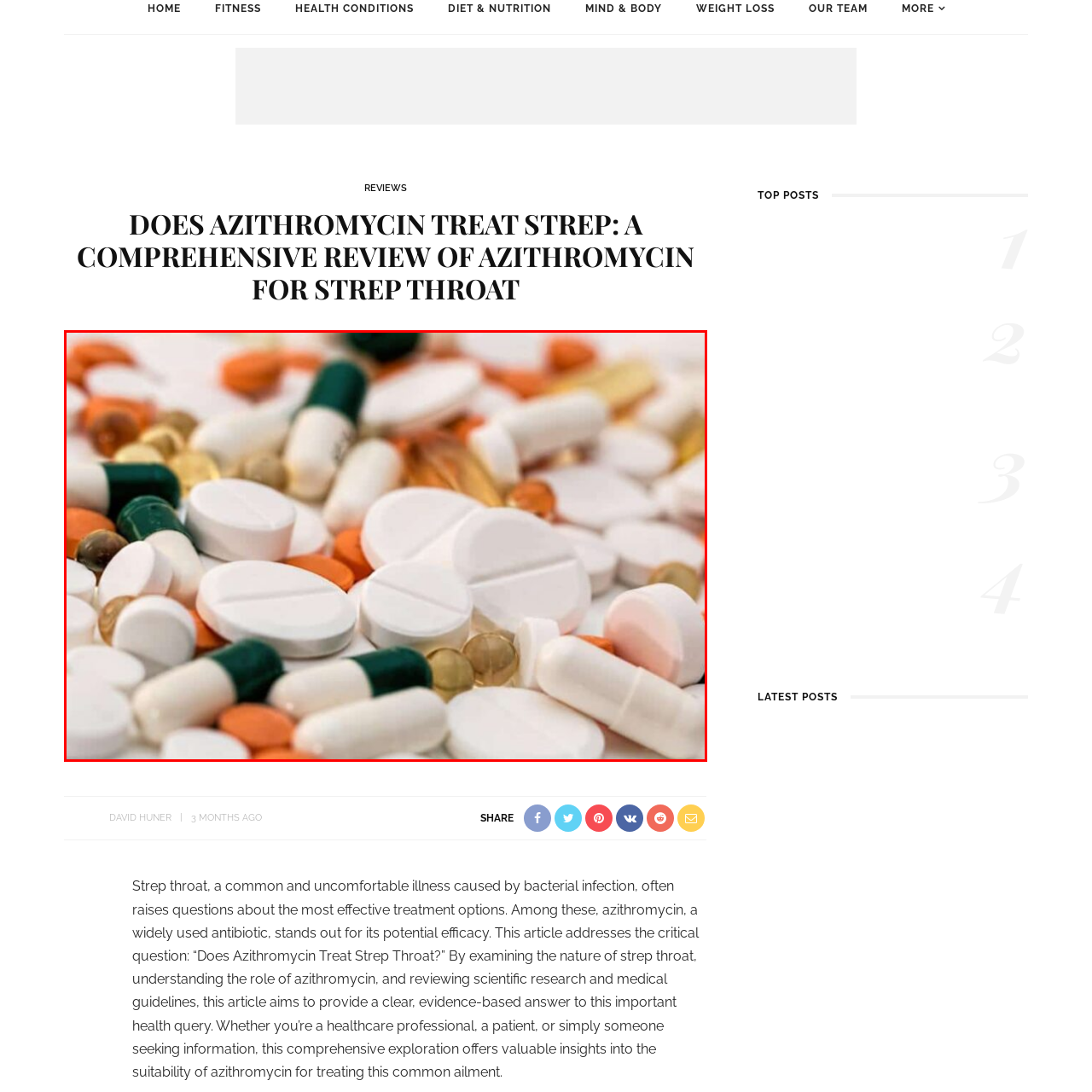Look closely at the section within the red border and give a one-word or brief phrase response to this question: 
What is the topic of the related article?

Azithromycin for Strep Throat